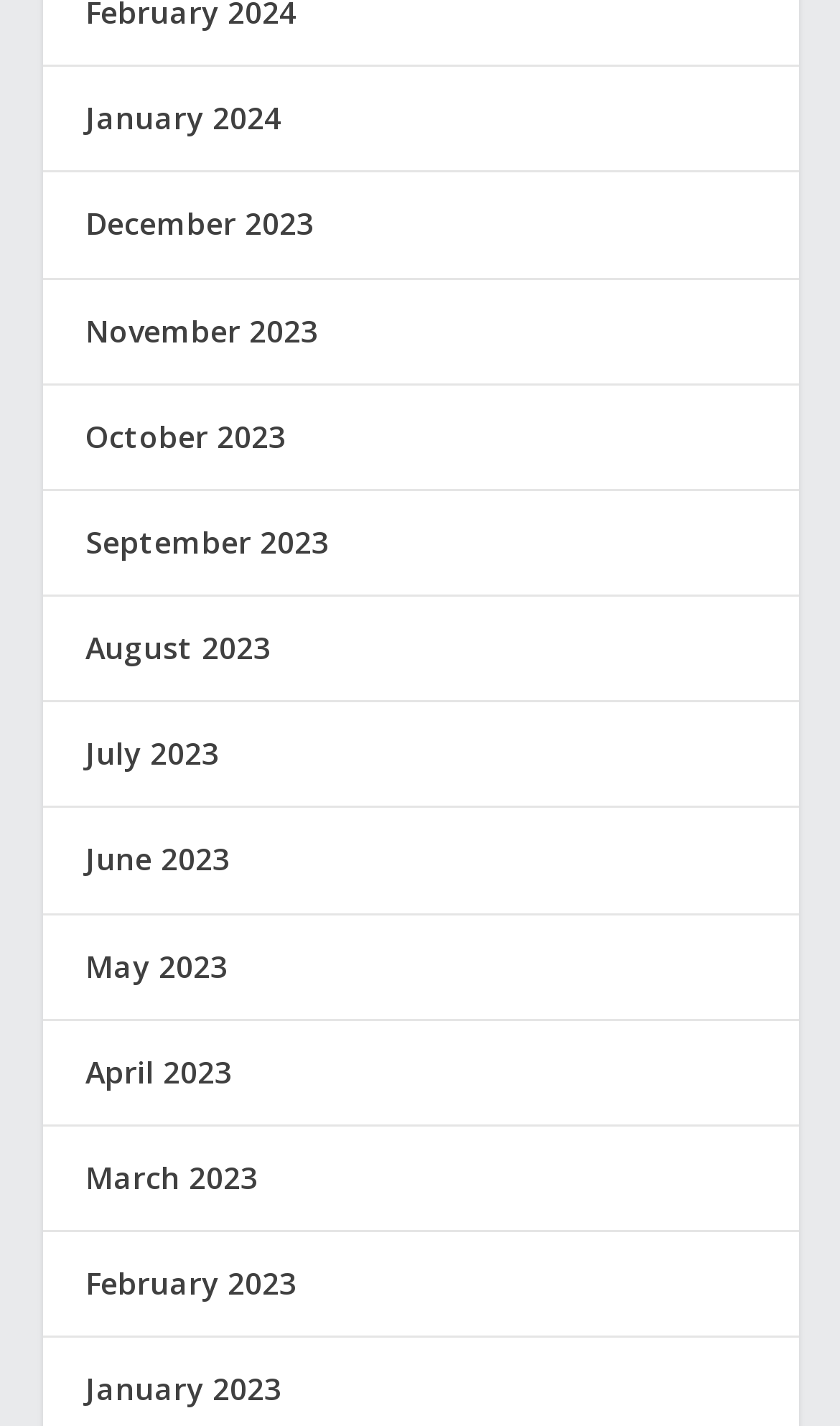How many months are listed? Analyze the screenshot and reply with just one word or a short phrase.

12